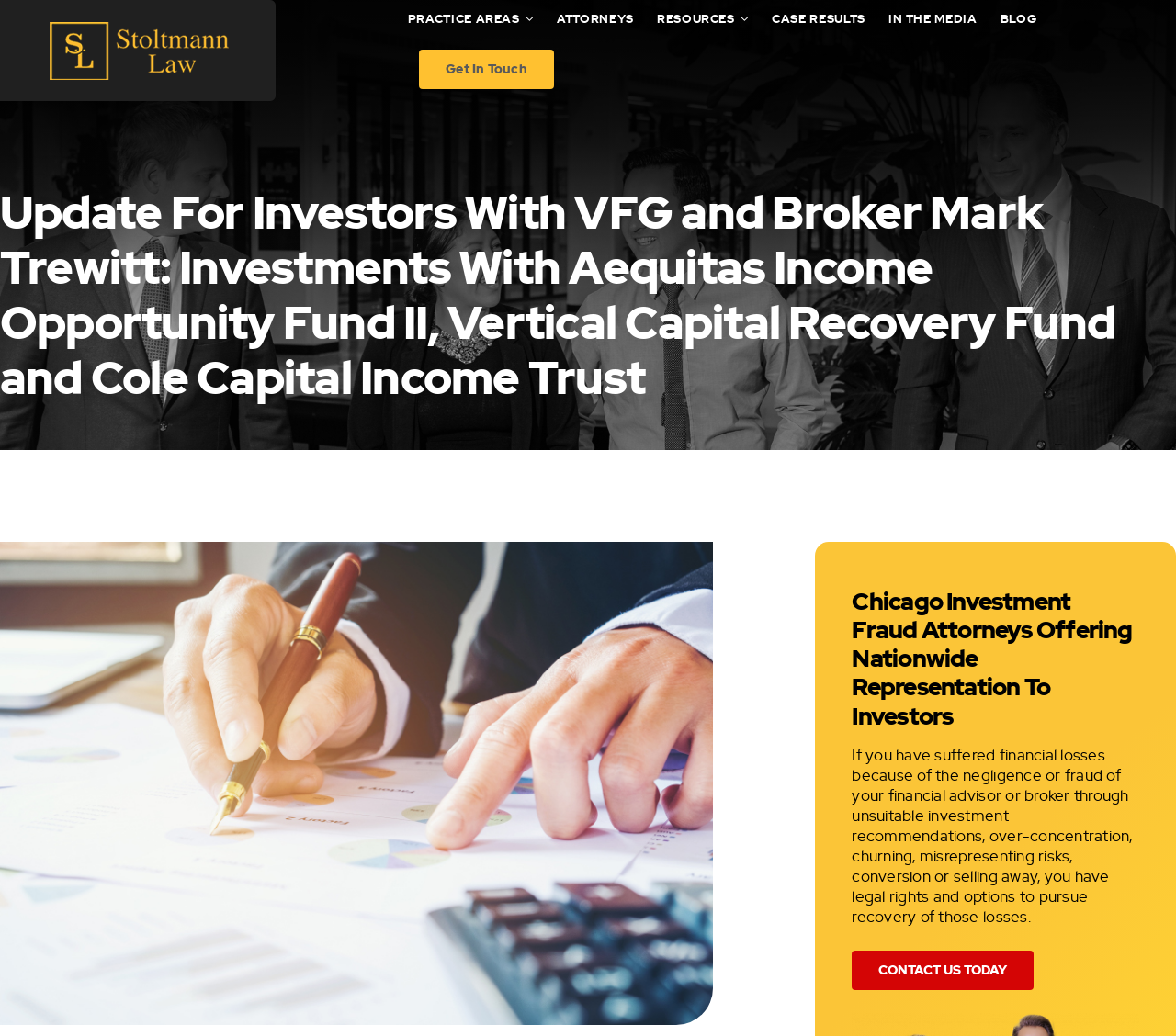Locate the headline of the webpage and generate its content.

Update For Investors With VFG and Broker Mark Trewitt: Investments With Aequitas Income Opportunity Fund II, Vertical Capital Recovery Fund and Cole Capital Income Trust